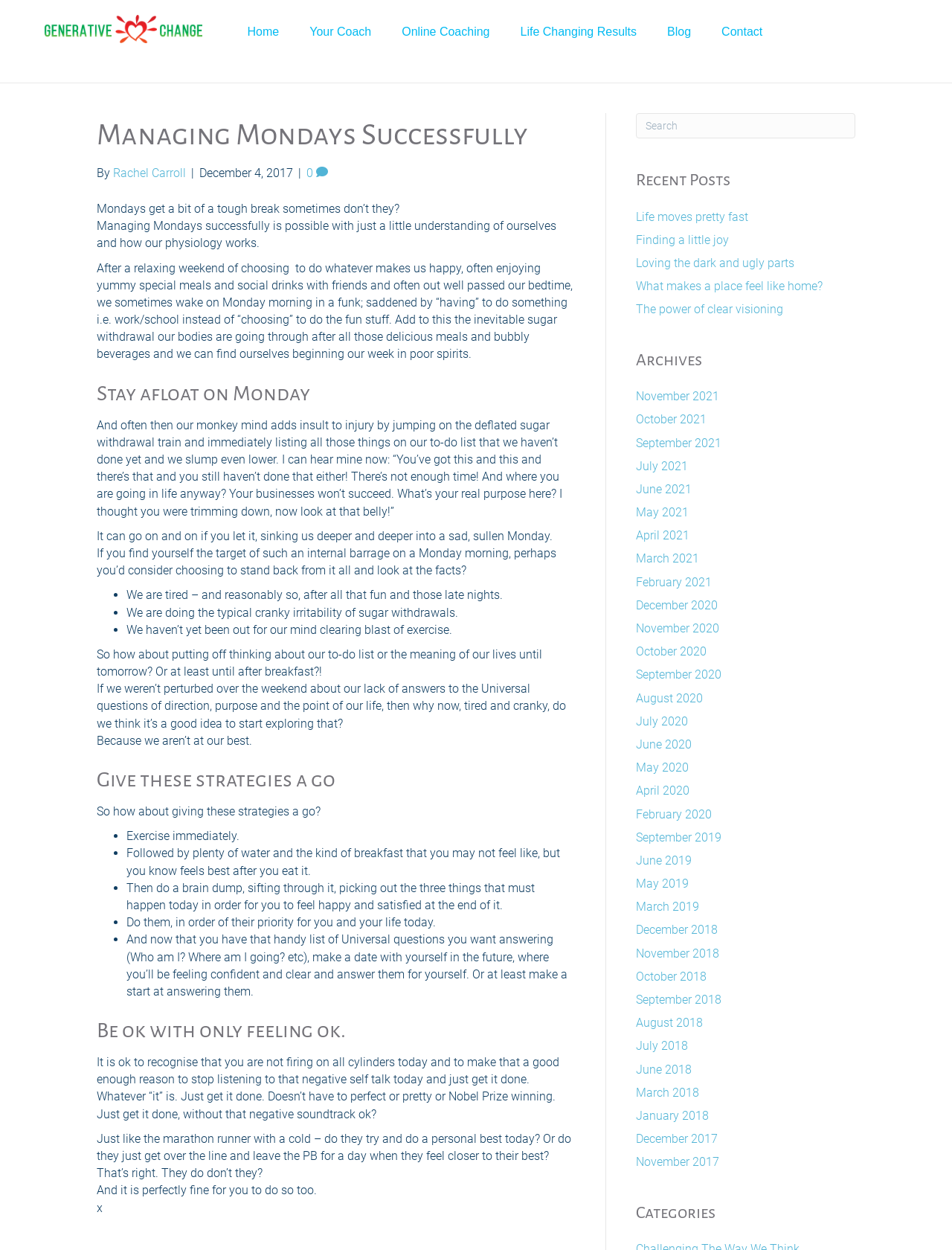Bounding box coordinates are specified in the format (top-left x, top-left y, bottom-right x, bottom-right y). All values are floating point numbers bounded between 0 and 1. Please provide the bounding box coordinate of the region this sentence describes: February 2020

[0.668, 0.646, 0.748, 0.657]